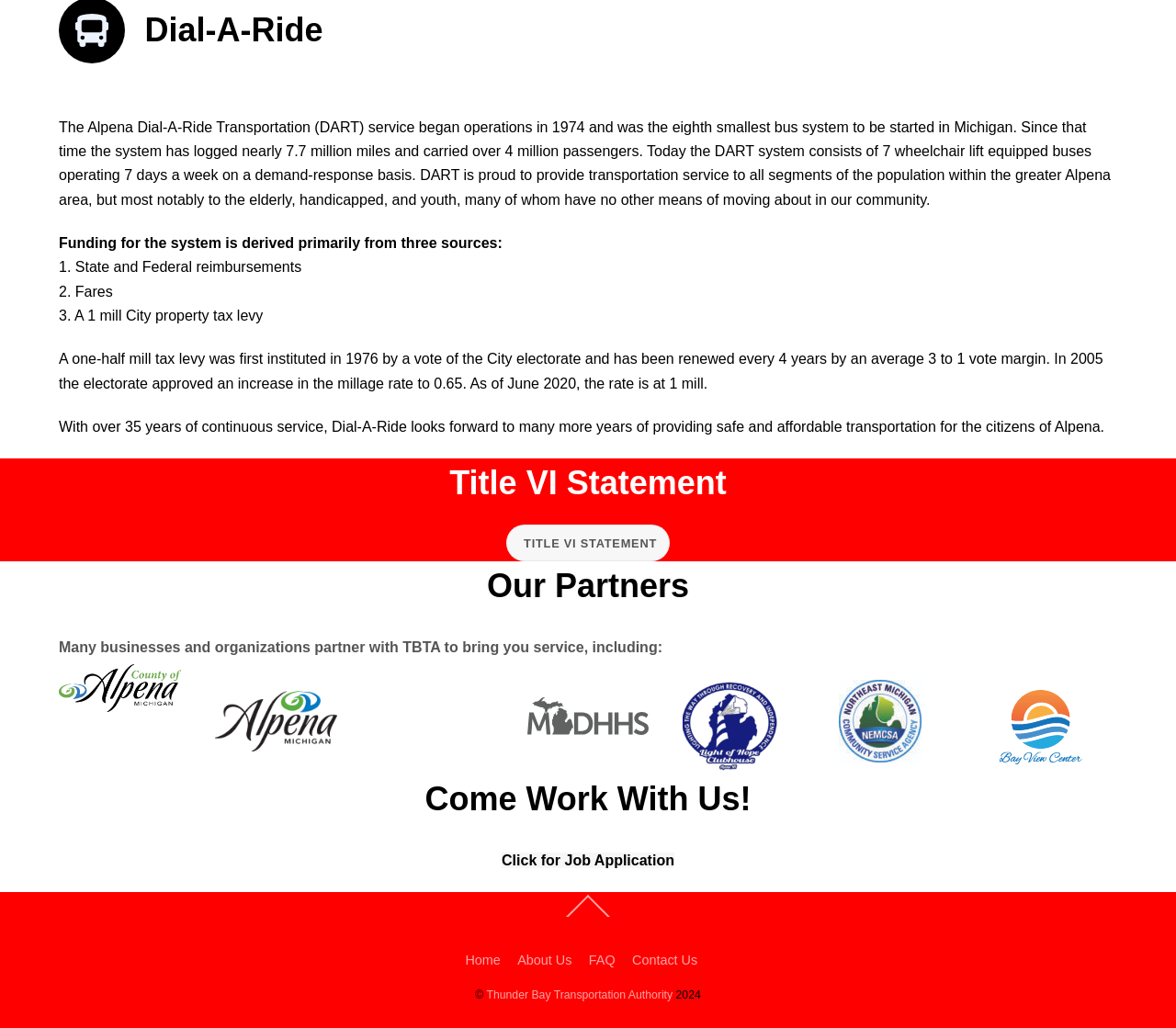Please answer the following question using a single word or phrase: 
What is the primary source of funding for the DART system?

State and Federal reimbursements